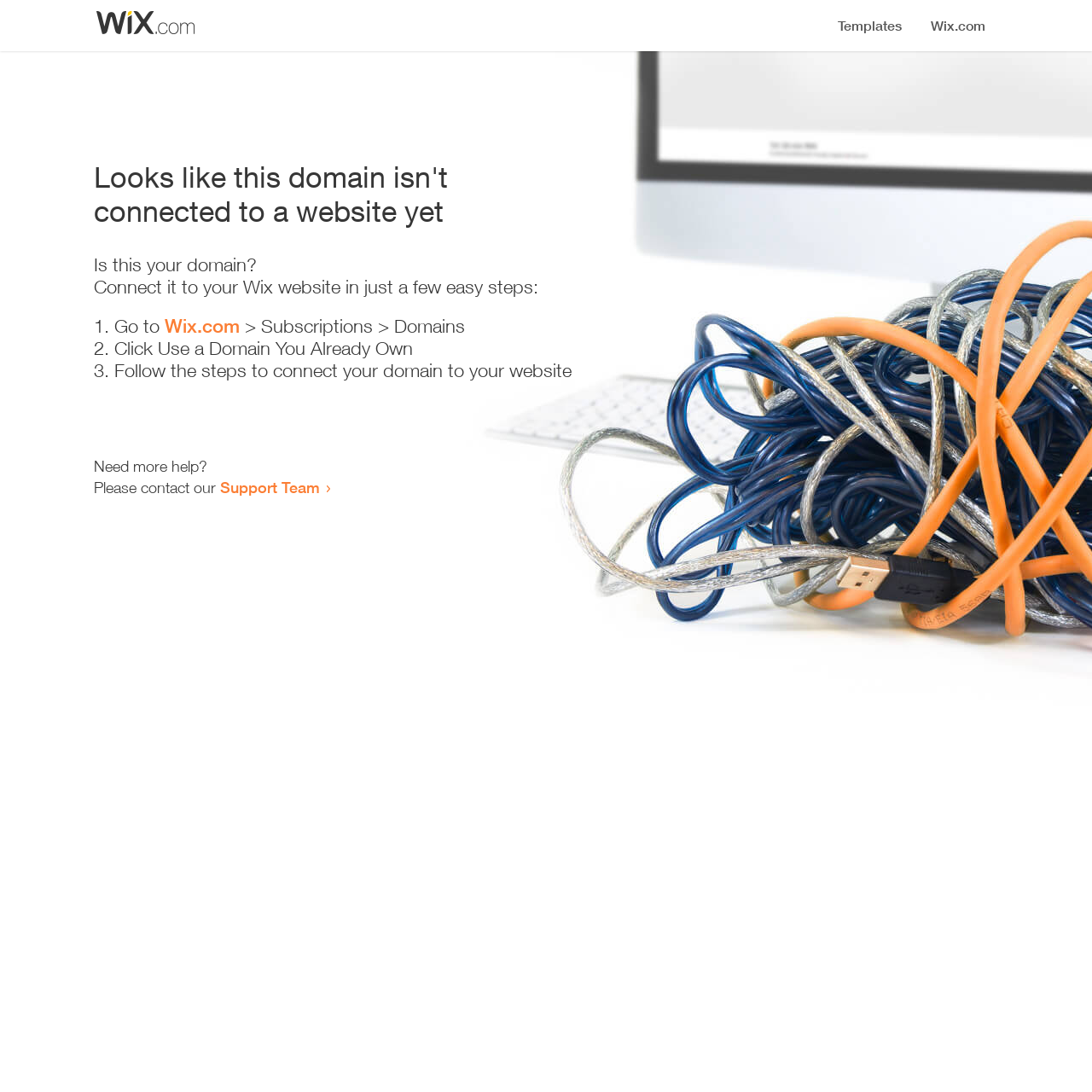Kindly respond to the following question with a single word or a brief phrase: 
What is the current status of the domain?

Not connected to a website